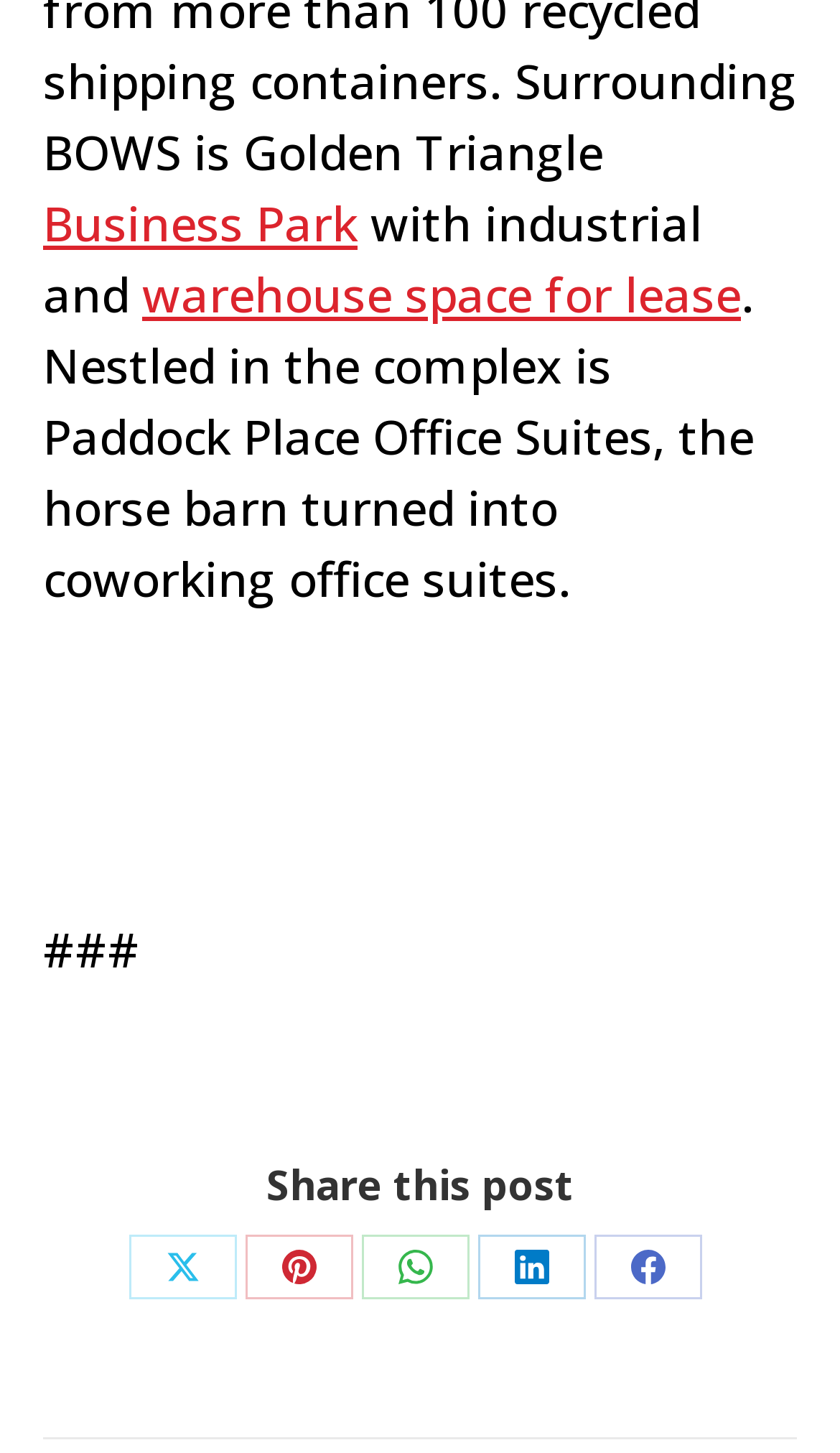Based on the provided description, "alt="SR Nutrition" title="SR Nutrition"", find the bounding box of the corresponding UI element in the screenshot.

None